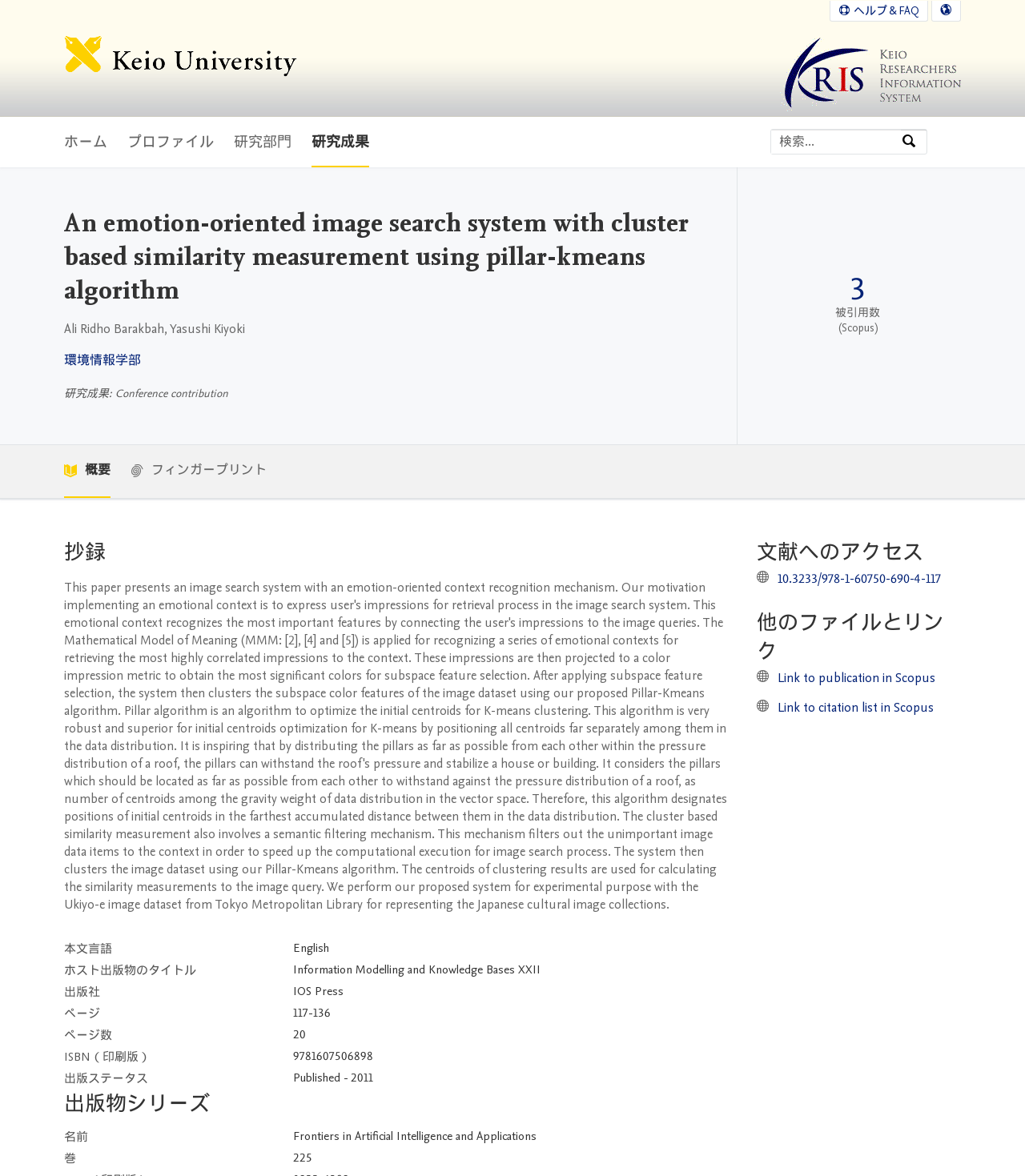Please mark the clickable region by giving the bounding box coordinates needed to complete this instruction: "Access publication in Scopus".

[0.759, 0.569, 0.913, 0.584]